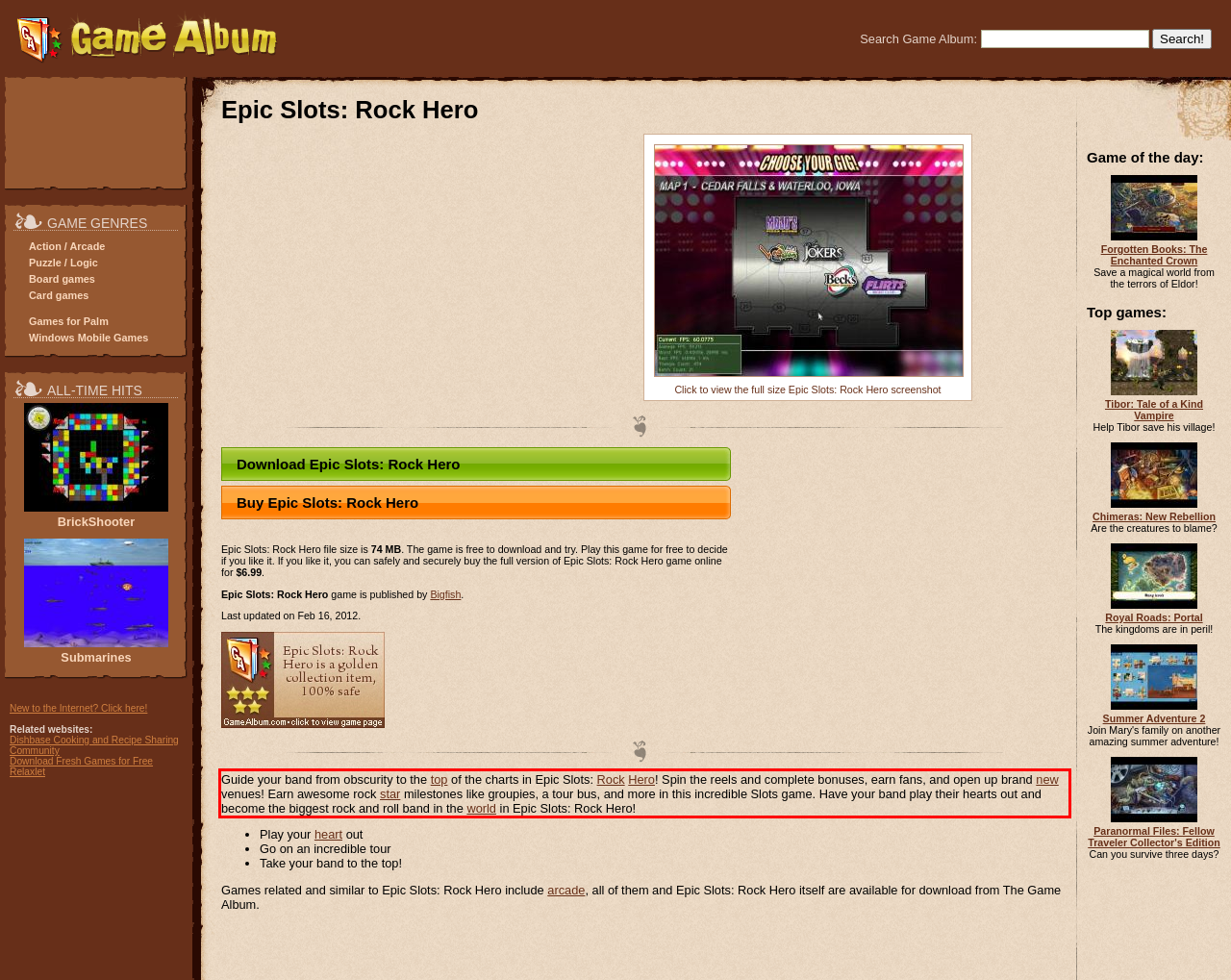You are presented with a webpage screenshot featuring a red bounding box. Perform OCR on the text inside the red bounding box and extract the content.

Guide your band from obscurity to the top of the charts in Epic Slots: Rock Hero! Spin the reels and complete bonuses, earn fans, and open up brand new venues! Earn awesome rock star milestones like groupies, a tour bus, and more in this incredible Slots game. Have your band play their hearts out and become the biggest rock and roll band in the world in Epic Slots: Rock Hero!